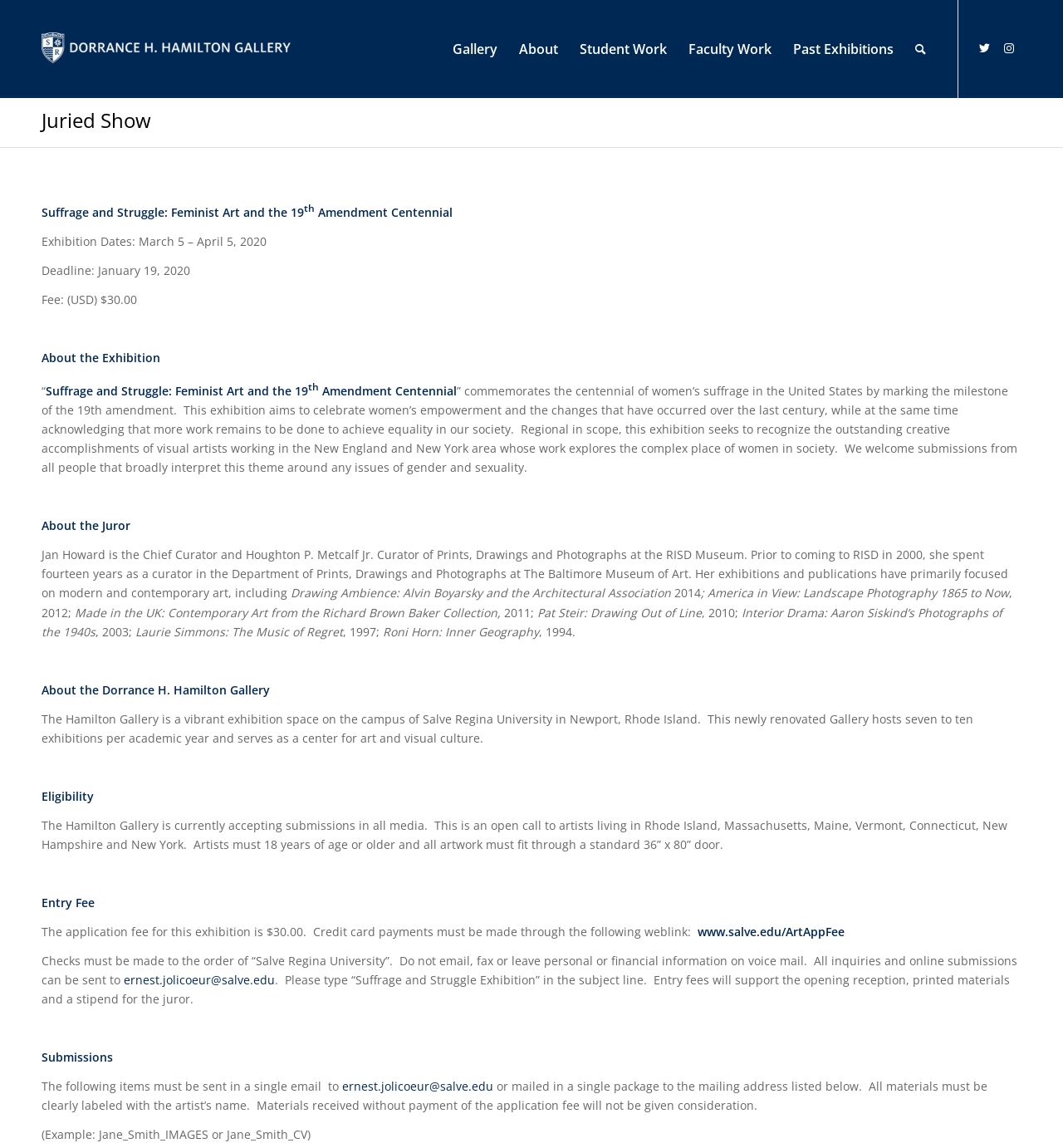Explain the webpage in detail.

The webpage is about a juried show at the Dorrance H. Hamilton Gallery. At the top, there is a menu bar with links to different sections of the gallery's website, including "Gallery", "About", "Student Work", "Faculty Work", "Past Exhibitions", and "Search". Below the menu bar, there is a heading that reads "Juried Show" with a link to the show's details.

The main content of the page is about the "Suffrage and Struggle: Feminist Art and the 19th Amendment Centennial" exhibition. The exhibition's details are provided, including the dates, deadline, and fee. There is also a brief description of the exhibition, which commemorates the centennial of women's suffrage in the United States and aims to celebrate women's empowerment and acknowledge the work that remains to be done to achieve equality.

Below the exhibition description, there is a section about the juror, Jan Howard, who is the Chief Curator and Houghton P. Metcalf Jr. Curator of Prints, Drawings and Photographs at the RISD Museum. Her background and previous exhibitions are listed.

The page also provides information about the Dorrance H. Hamilton Gallery, including its location and mission. Additionally, there are sections on eligibility, entry fee, and submissions for the exhibition. The eligibility section specifies that the exhibition is open to artists living in certain states, and the entry fee is $30. The submissions section outlines the required materials and the process for submitting them.

At the bottom of the page, there are links to the gallery's social media profiles on Twitter and Instagram.